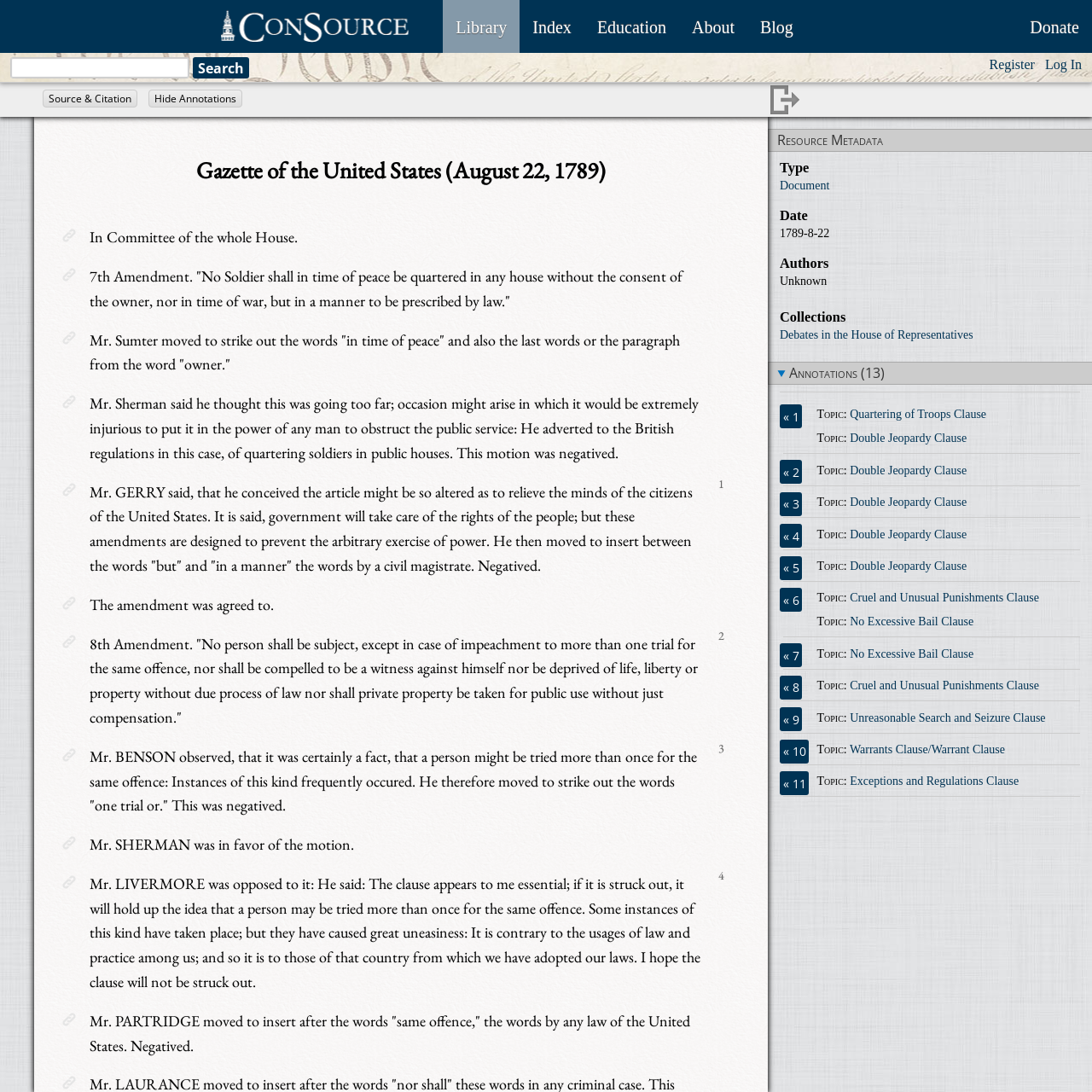Please locate the bounding box coordinates of the region I need to click to follow this instruction: "View the 'Library' page".

[0.406, 0.0, 0.476, 0.048]